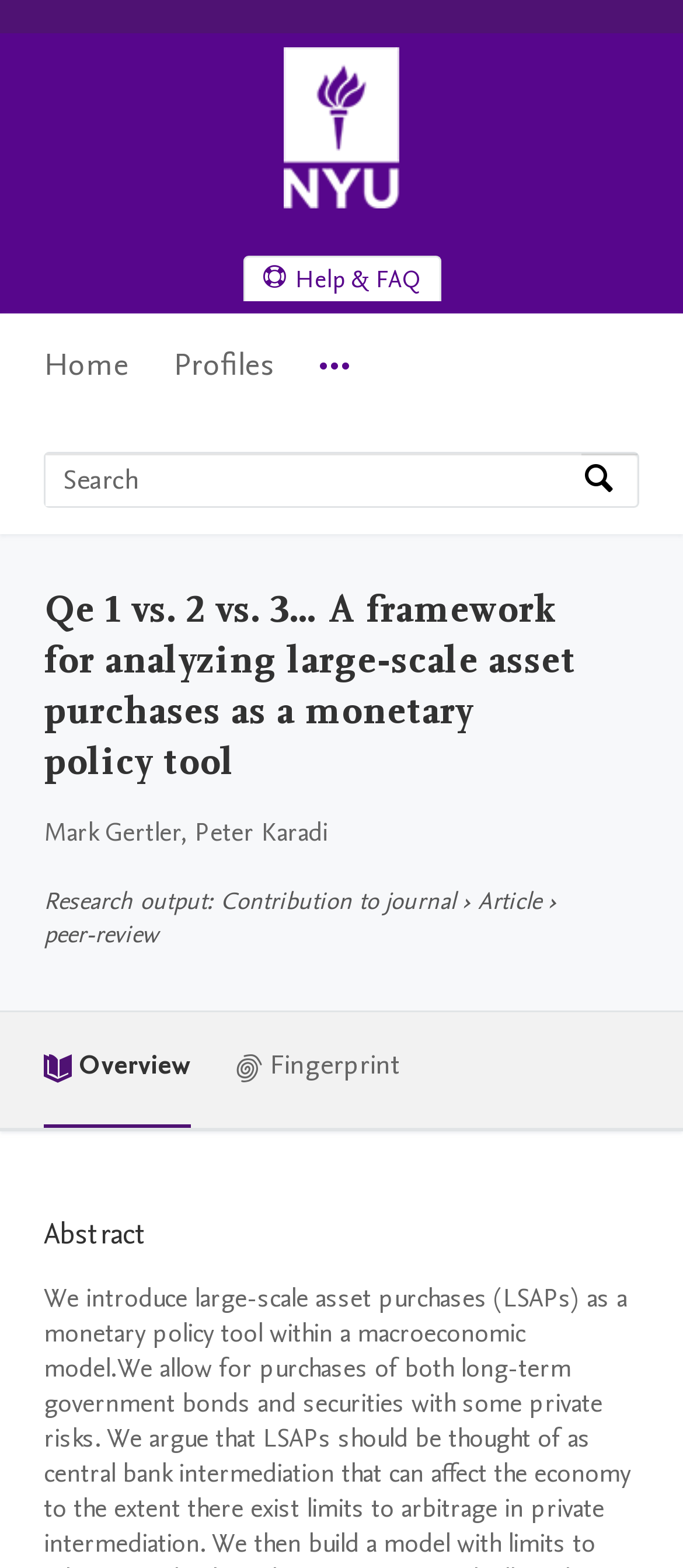Indicate the bounding box coordinates of the clickable region to achieve the following instruction: "Search by expertise, name or affiliation."

[0.067, 0.29, 0.851, 0.323]